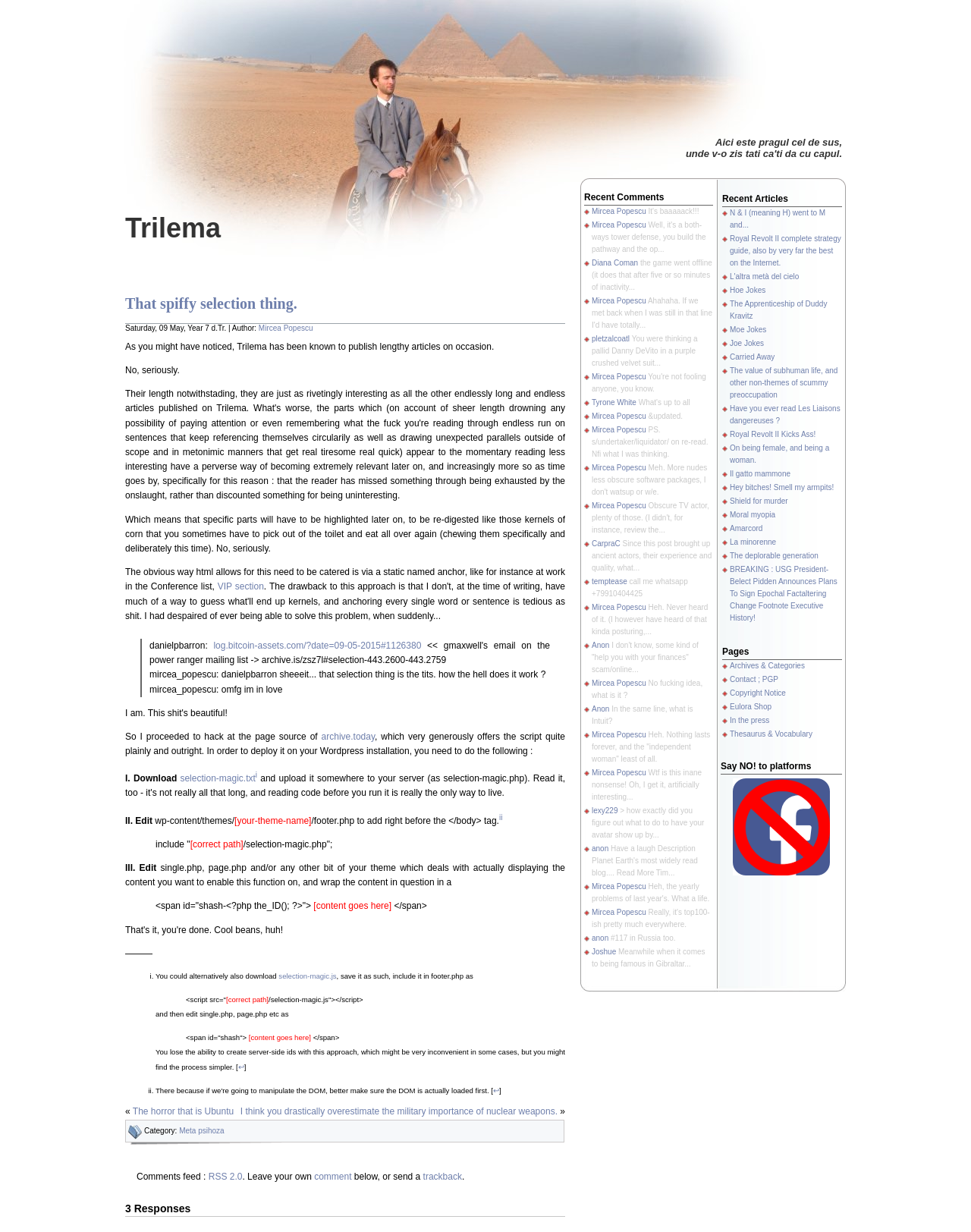How many responses are there to the blog post?
Provide a concise answer using a single word or phrase based on the image.

3